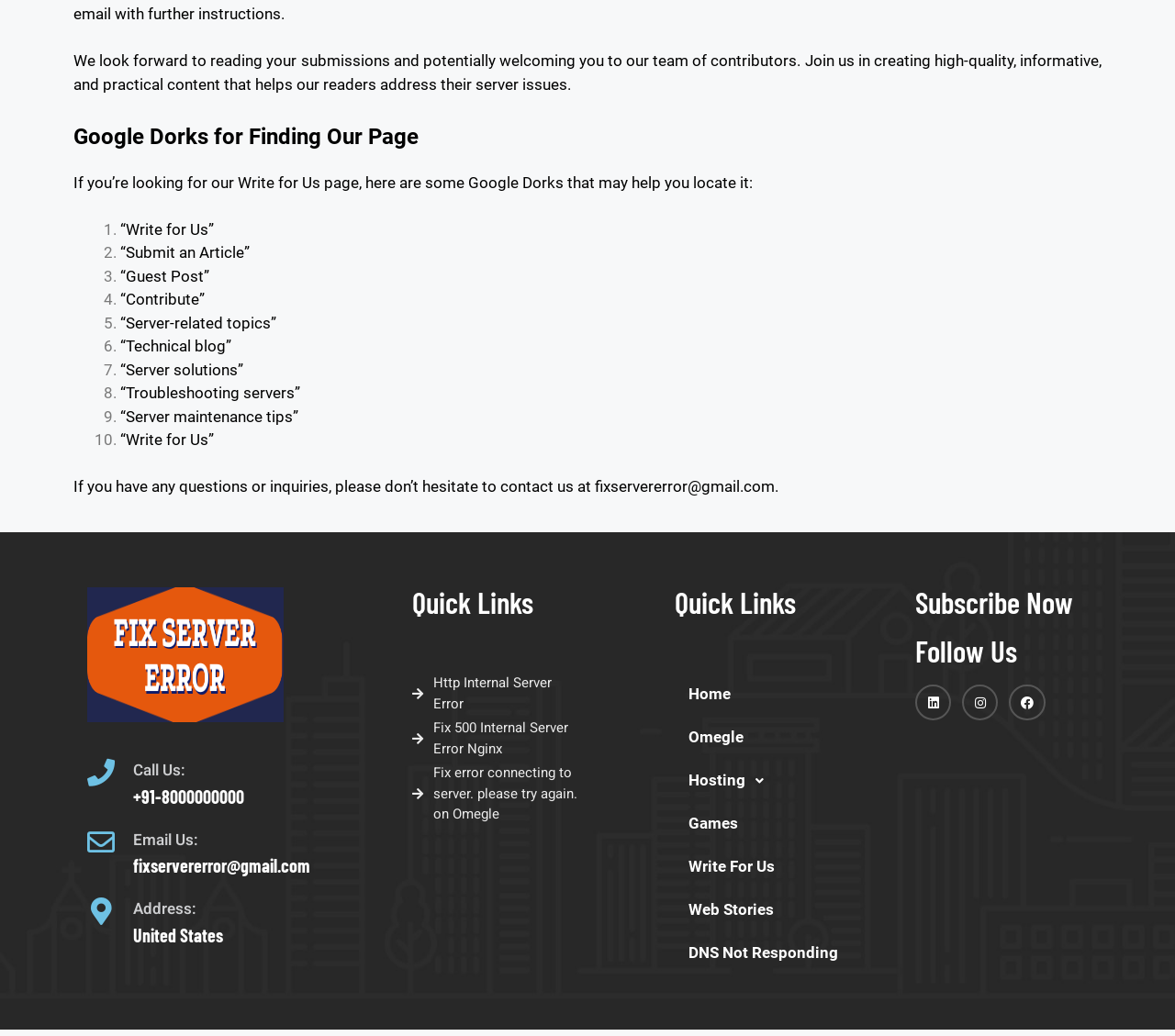Identify the bounding box coordinates of the region that should be clicked to execute the following instruction: "Click on 'Write For Us'".

[0.574, 0.816, 0.742, 0.857]